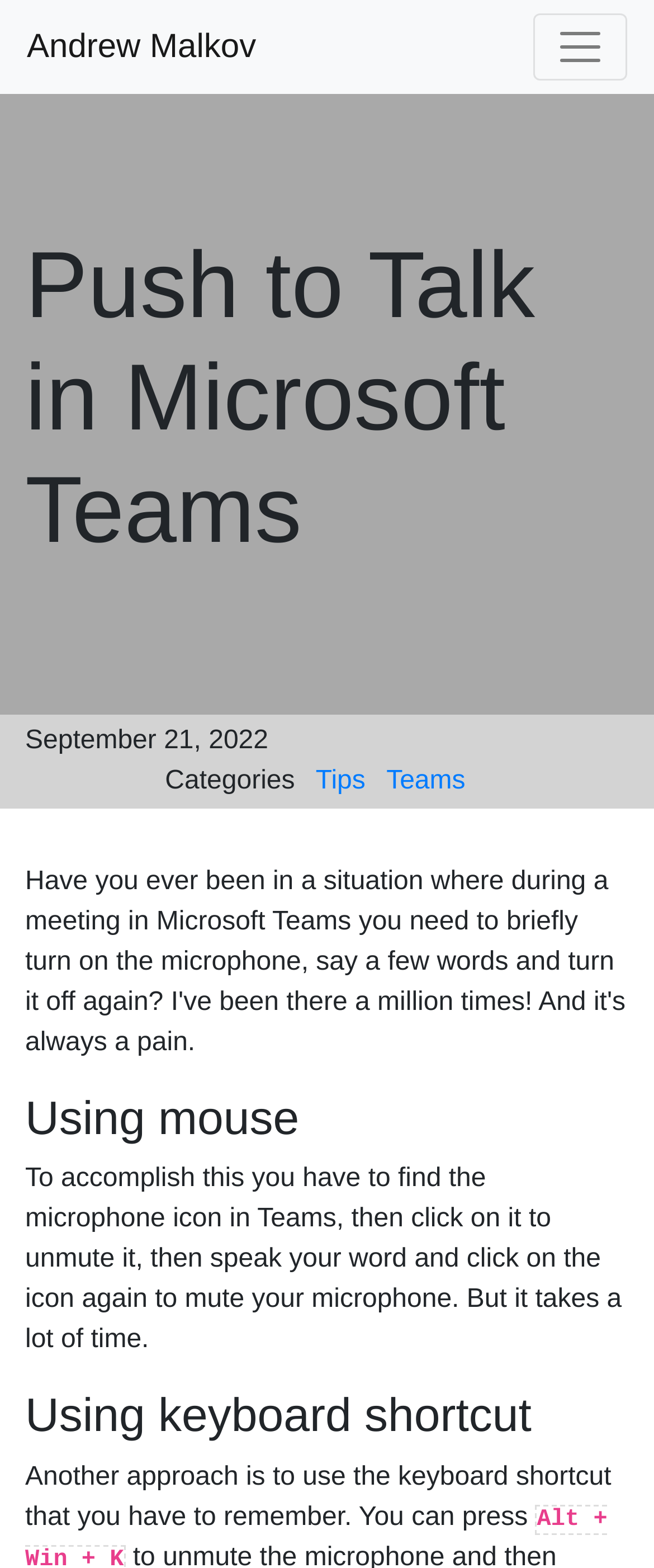What is the date of the article?
Answer the question with a single word or phrase by looking at the picture.

September 21, 2022